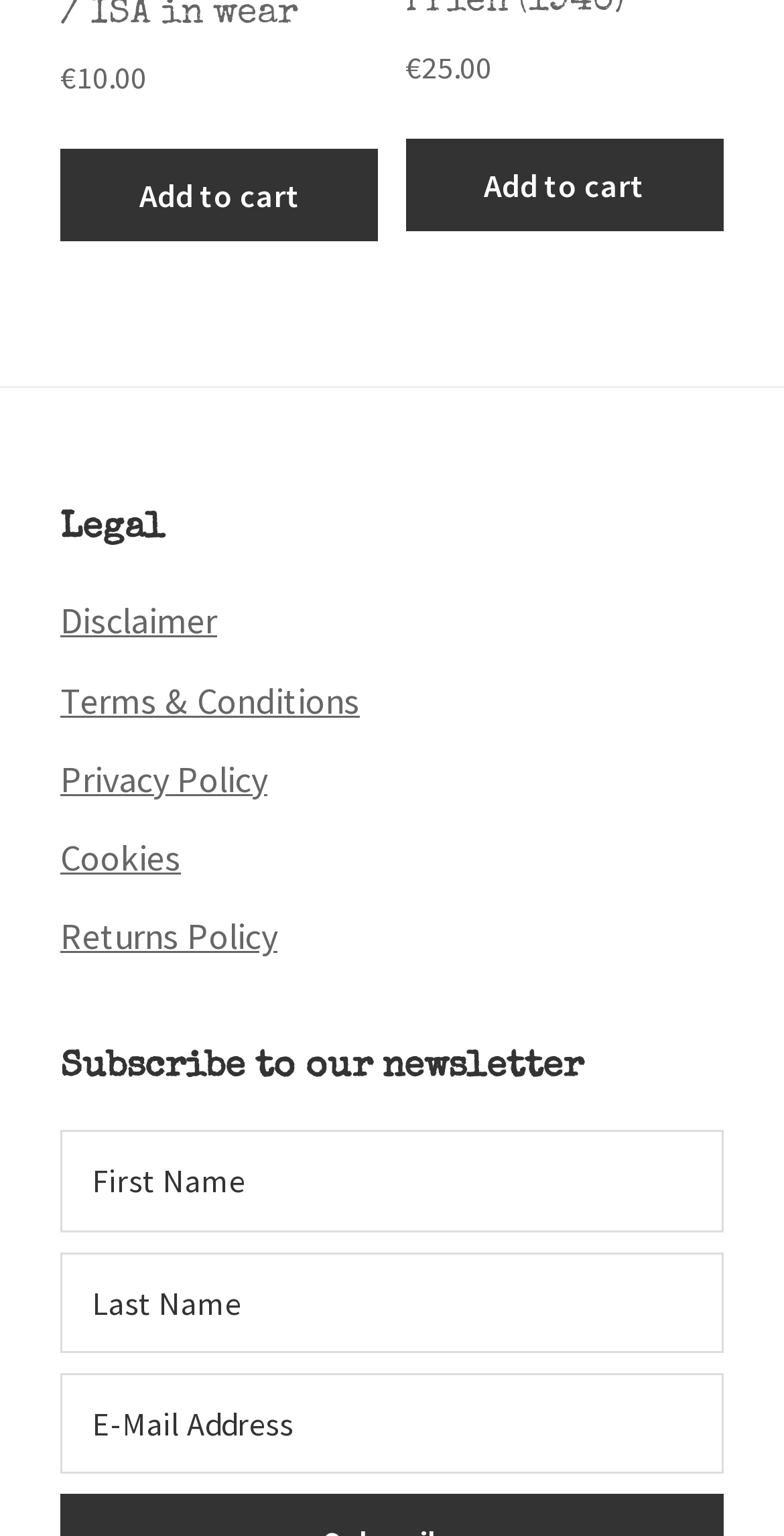Please locate the bounding box coordinates for the element that should be clicked to achieve the following instruction: "View Disclaimer". Ensure the coordinates are given as four float numbers between 0 and 1, i.e., [left, top, right, bottom].

[0.077, 0.389, 0.277, 0.419]